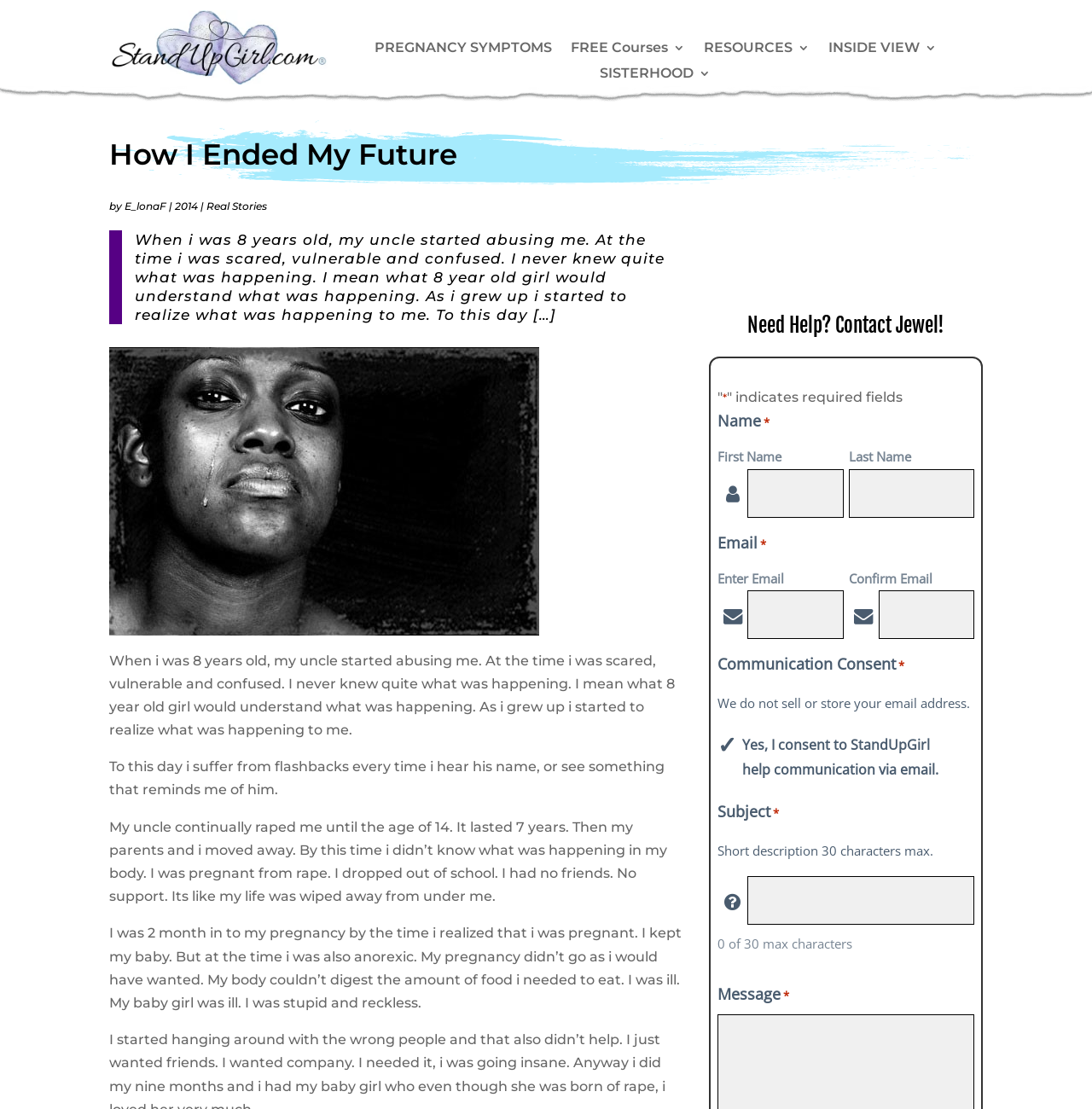Please identify the bounding box coordinates of the clickable area that will fulfill the following instruction: "Click on 'PREGNANCY SYMPTOMS'". The coordinates should be in the format of four float numbers between 0 and 1, i.e., [left, top, right, bottom].

[0.343, 0.038, 0.505, 0.055]